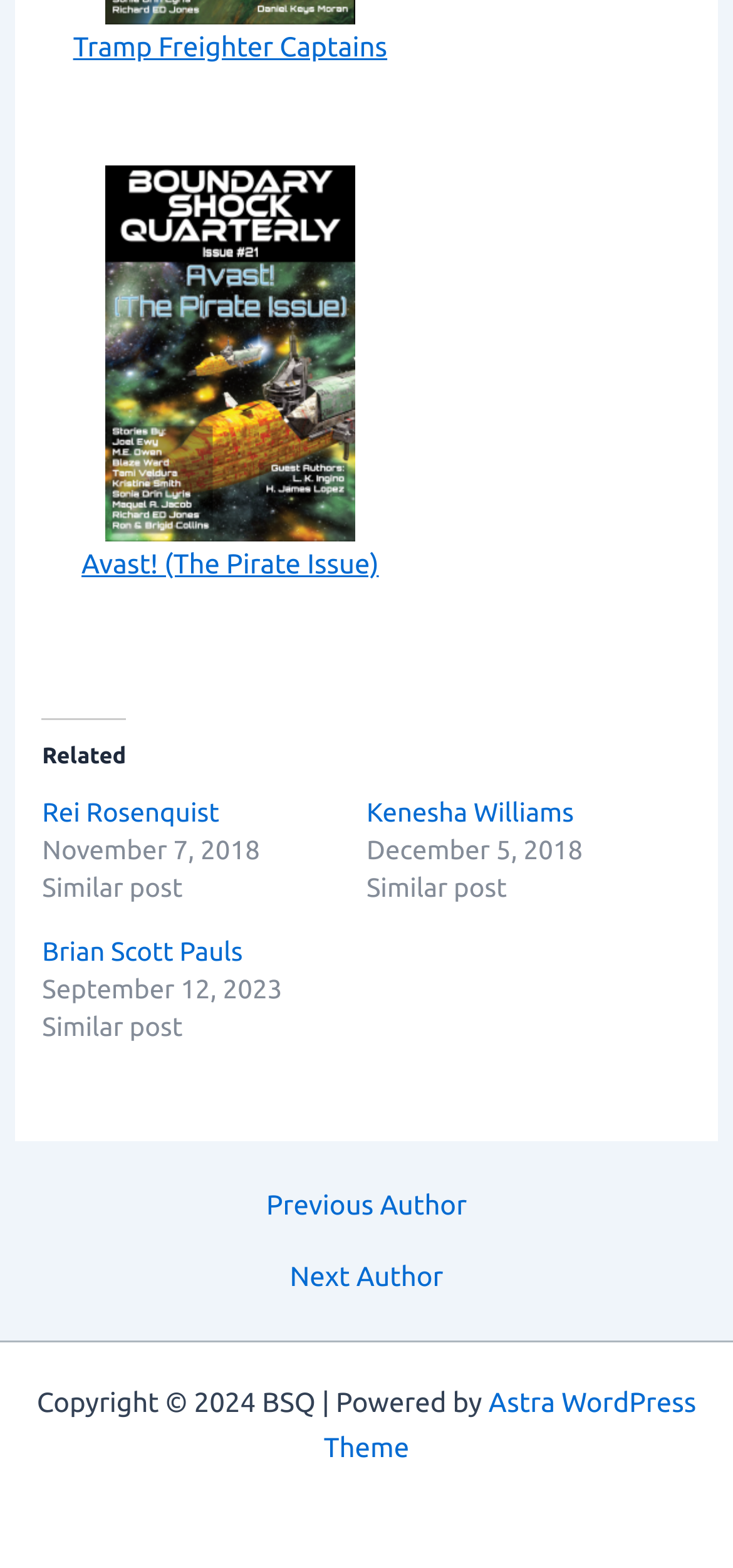Kindly determine the bounding box coordinates for the clickable area to achieve the given instruction: "View Avast Cover".

[0.083, 0.105, 0.545, 0.345]